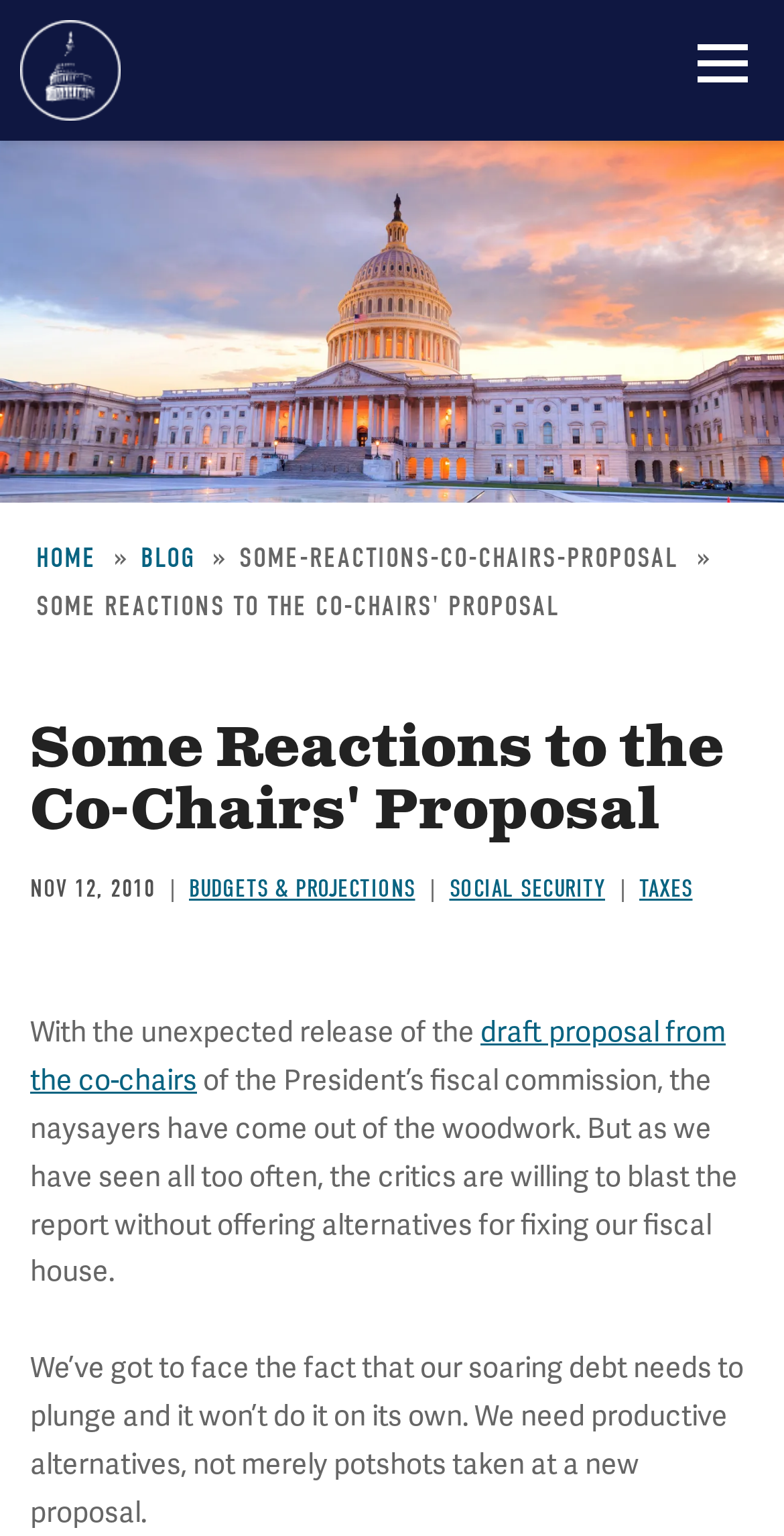Respond to the following question using a concise word or phrase: 
What is the date of the article?

NOV 12, 2010